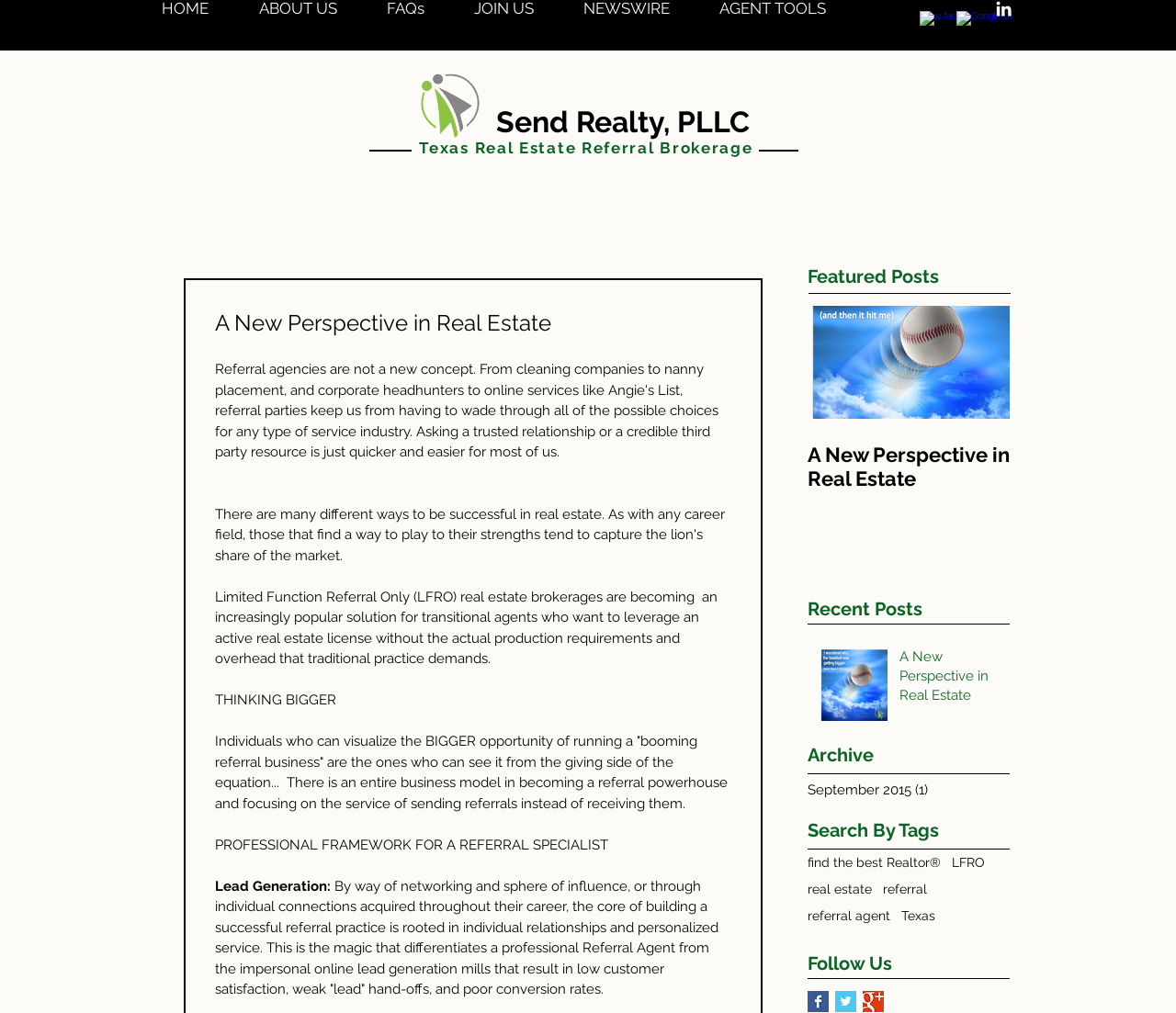With reference to the screenshot, provide a detailed response to the question below:
What is the focus of the referral business?

The answer can be inferred from the text 'There is an entire business model in becoming a referral powerhouse and focusing on the service of sending referrals instead of receiving them.' which suggests that the focus of the referral business is on sending referrals.